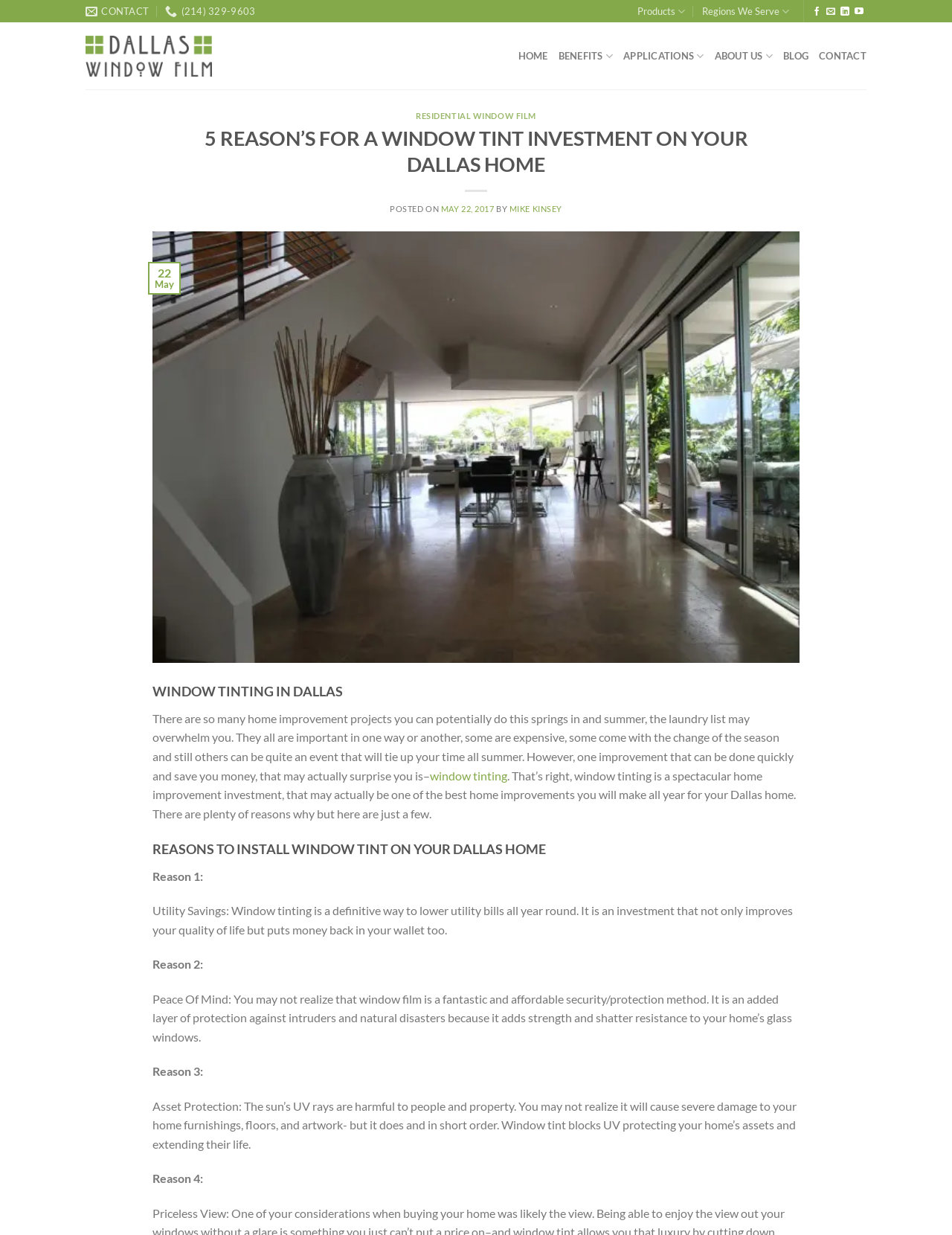Please locate the bounding box coordinates of the element's region that needs to be clicked to follow the instruction: "Open LinkedIn page". The bounding box coordinates should be provided as four float numbers between 0 and 1, i.e., [left, top, right, bottom].

None